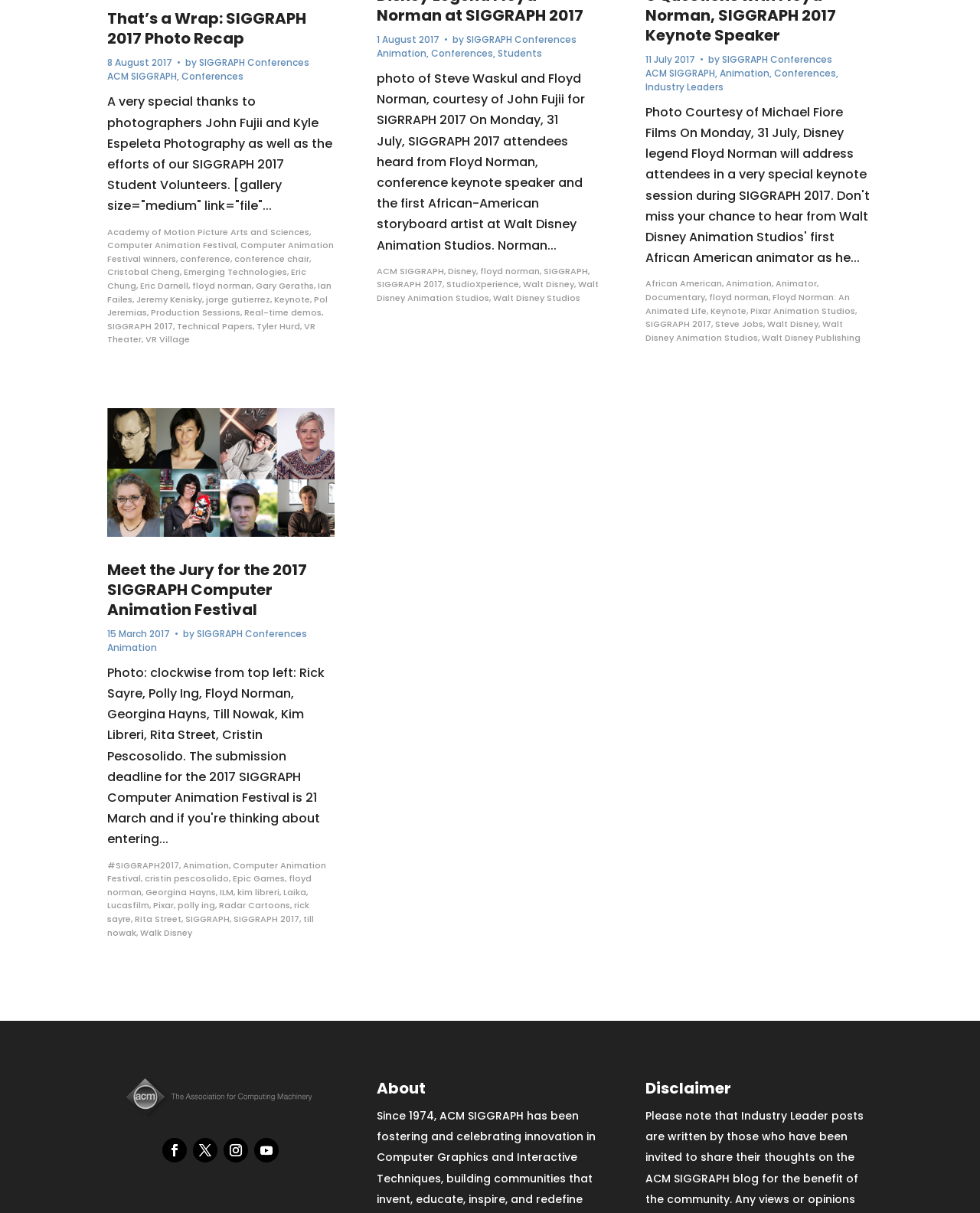Identify the bounding box coordinates for the UI element that matches this description: "Walt Disney Publishing".

[0.778, 0.273, 0.878, 0.283]